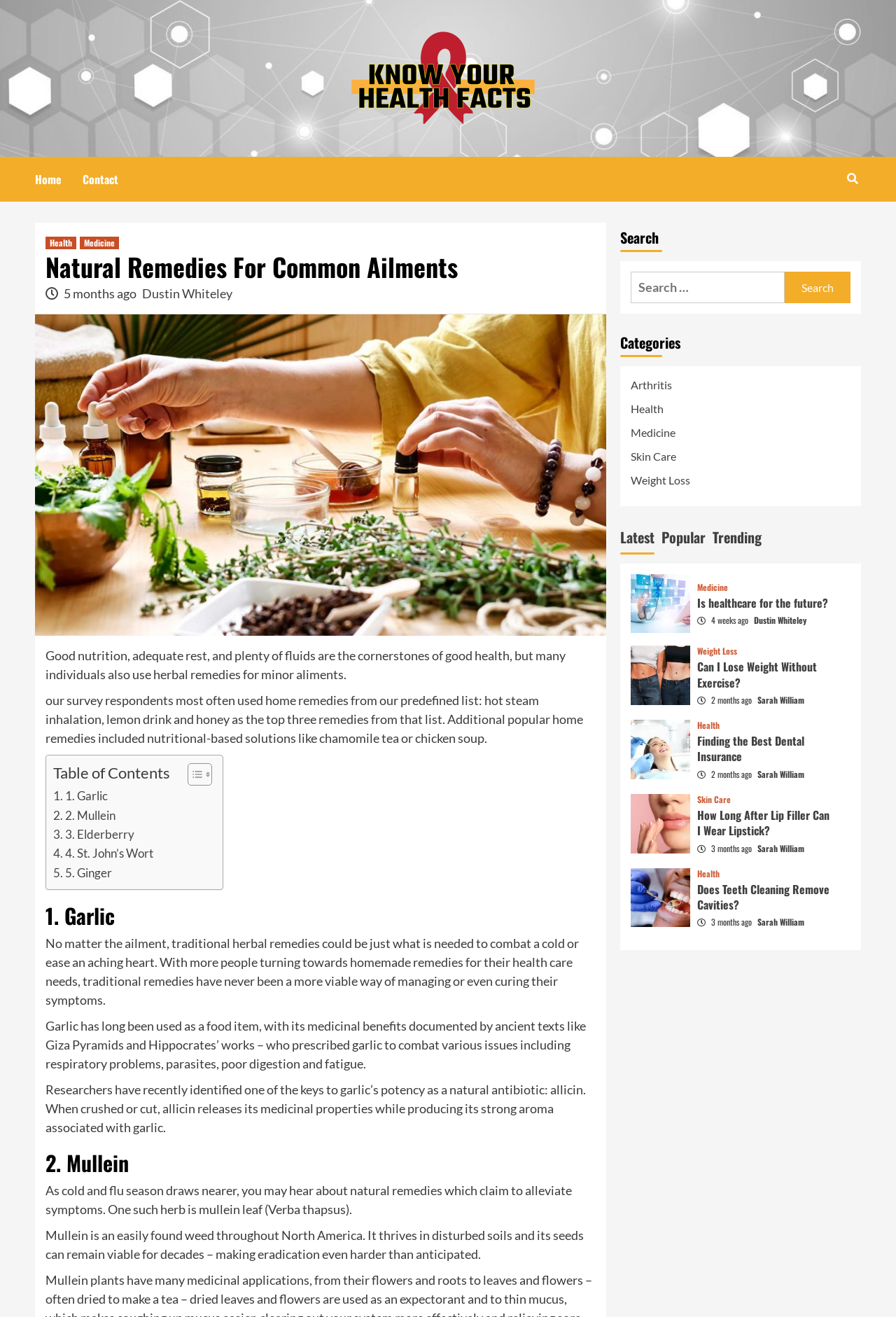Please answer the following question using a single word or phrase: 
What is the author of the first article?

Dustin Whiteley